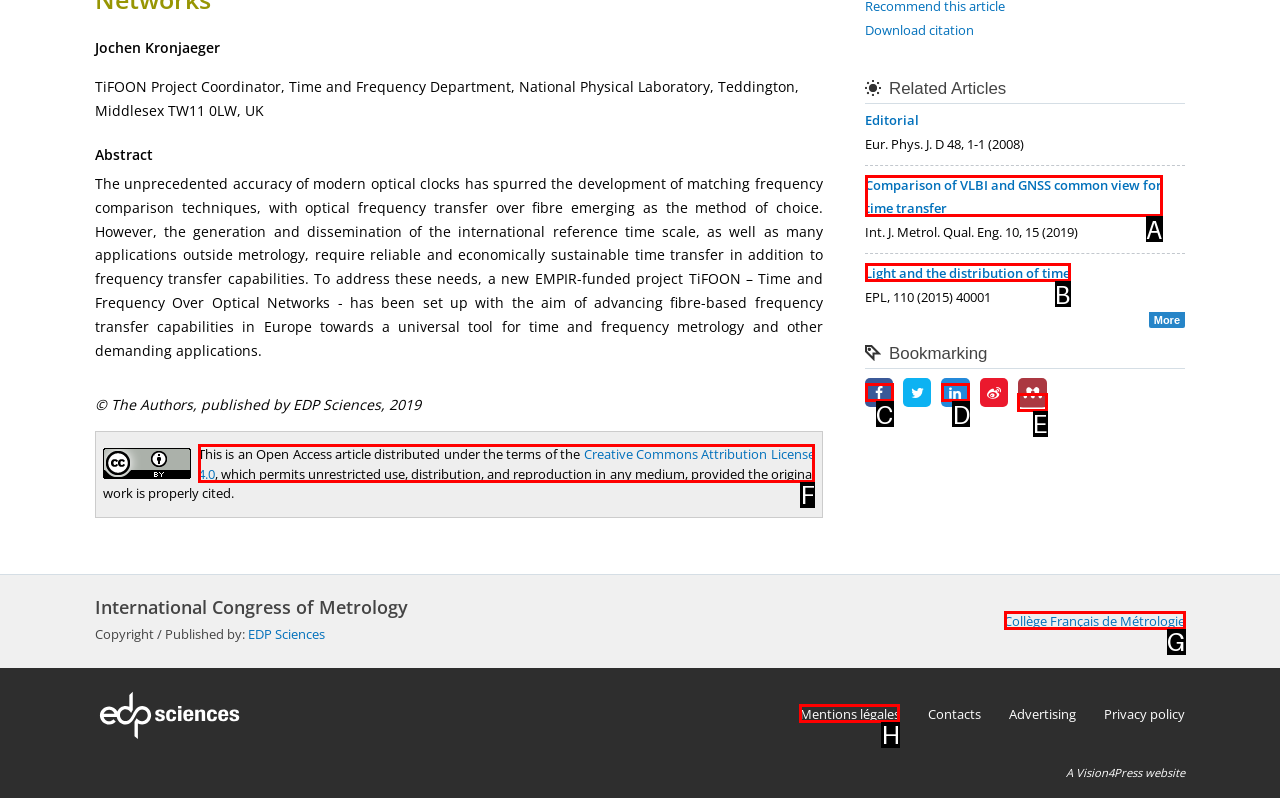Which option best describes: title="Share on LinkedIn"
Respond with the letter of the appropriate choice.

D